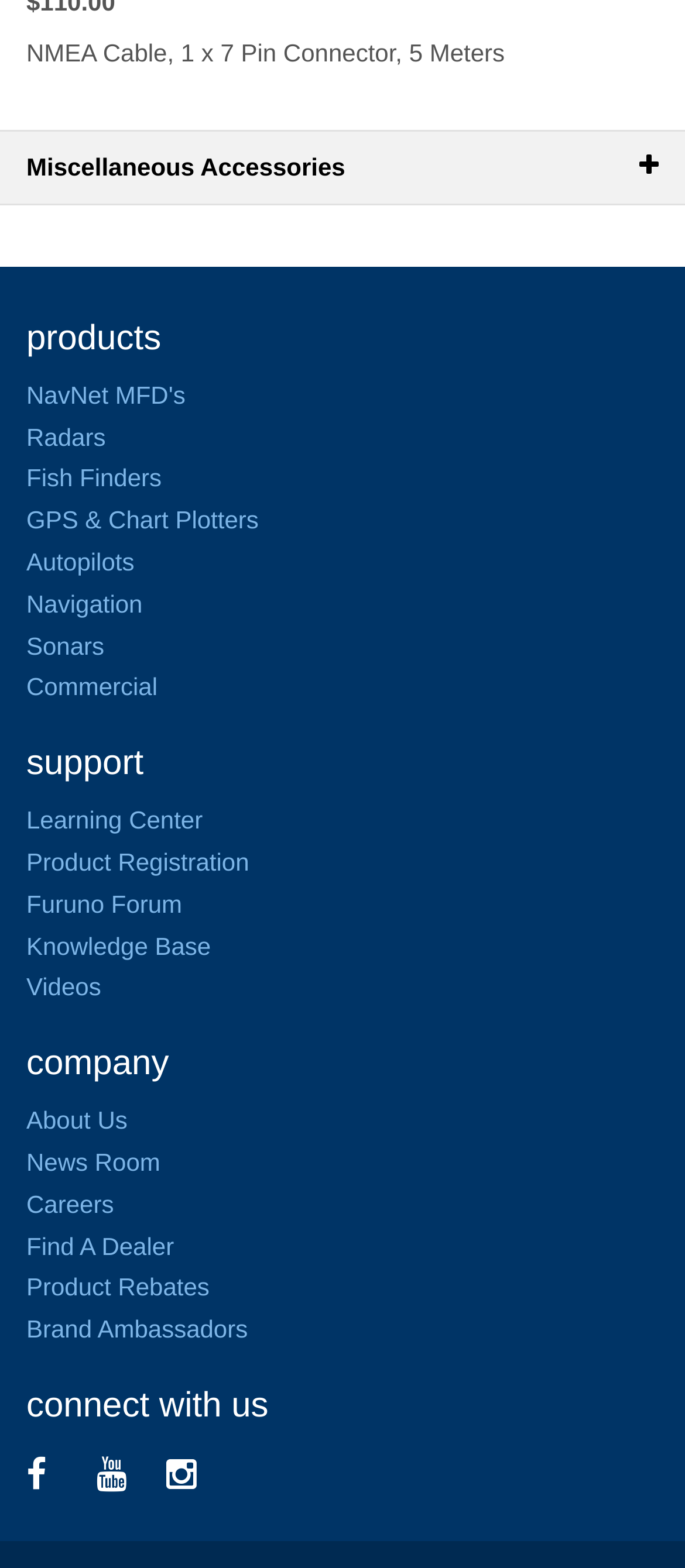Find the bounding box coordinates for the area that must be clicked to perform this action: "Visit the Learning Center".

[0.038, 0.514, 0.296, 0.532]